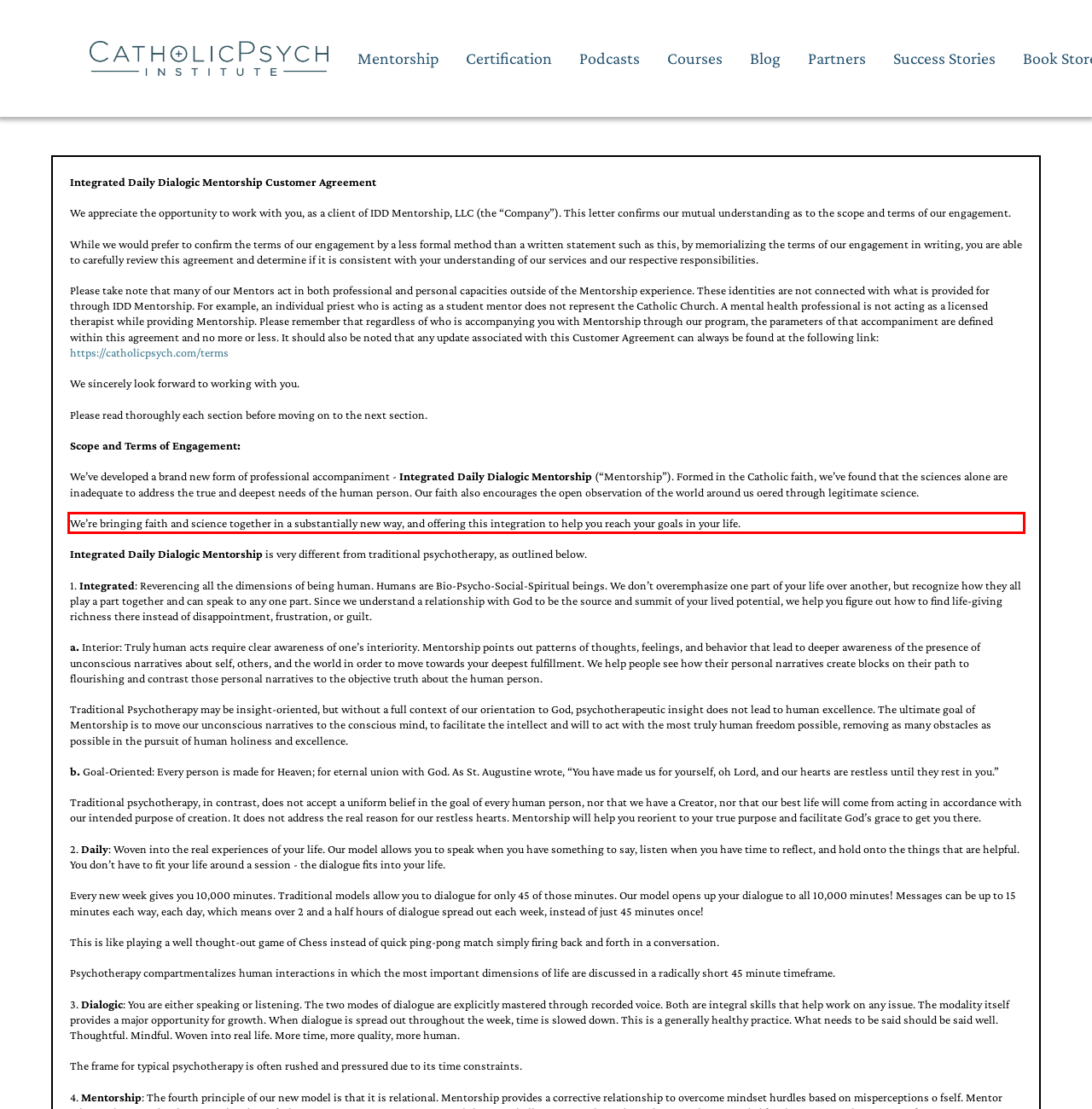Using the provided screenshot, read and generate the text content within the red-bordered area.

We’re bringing faith and science together in a substantially new way, and offering this integration to help you reach your goals in your life.